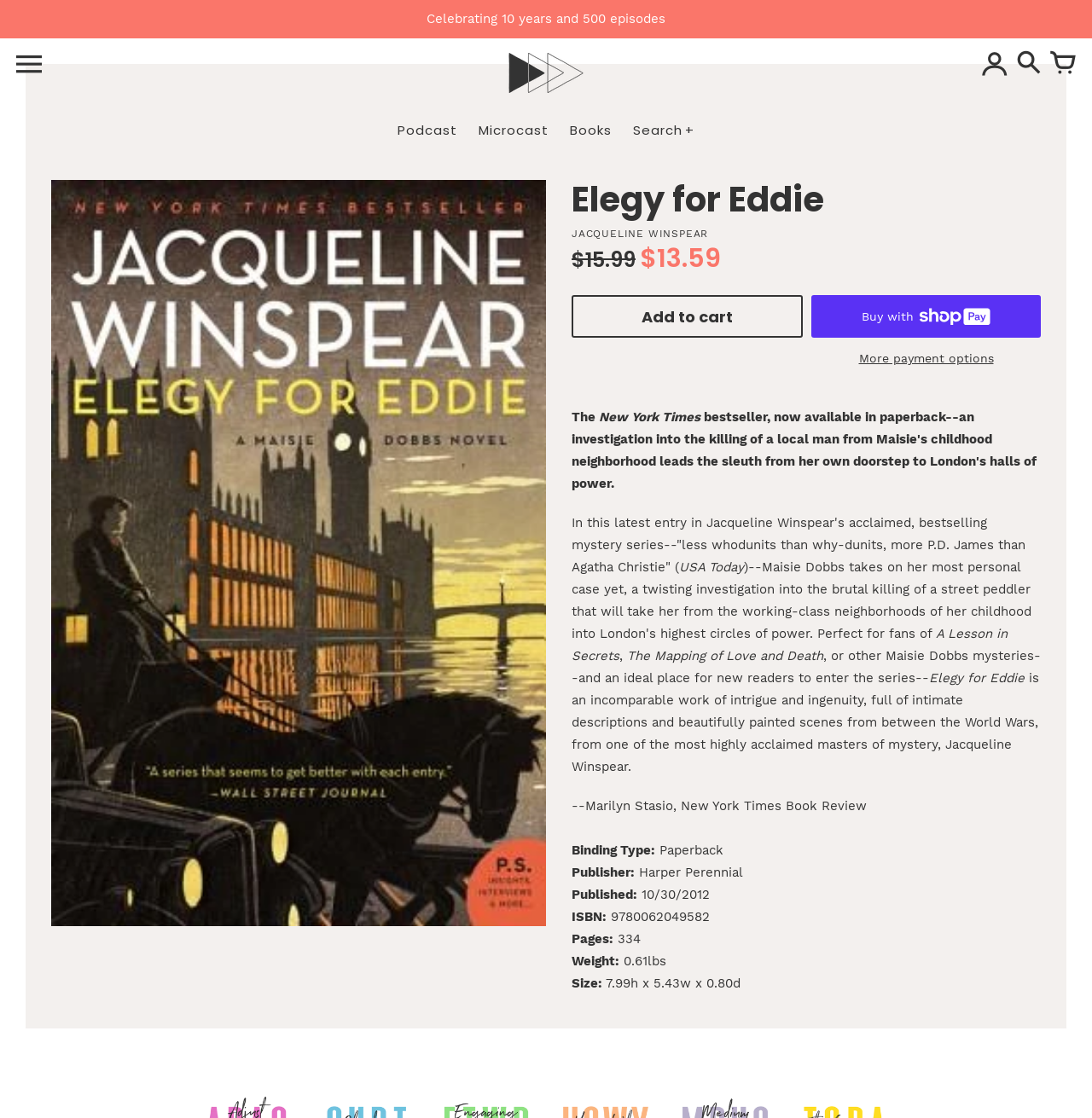Please reply to the following question using a single word or phrase: 
Who is the author of the book?

Jacqueline Winspear